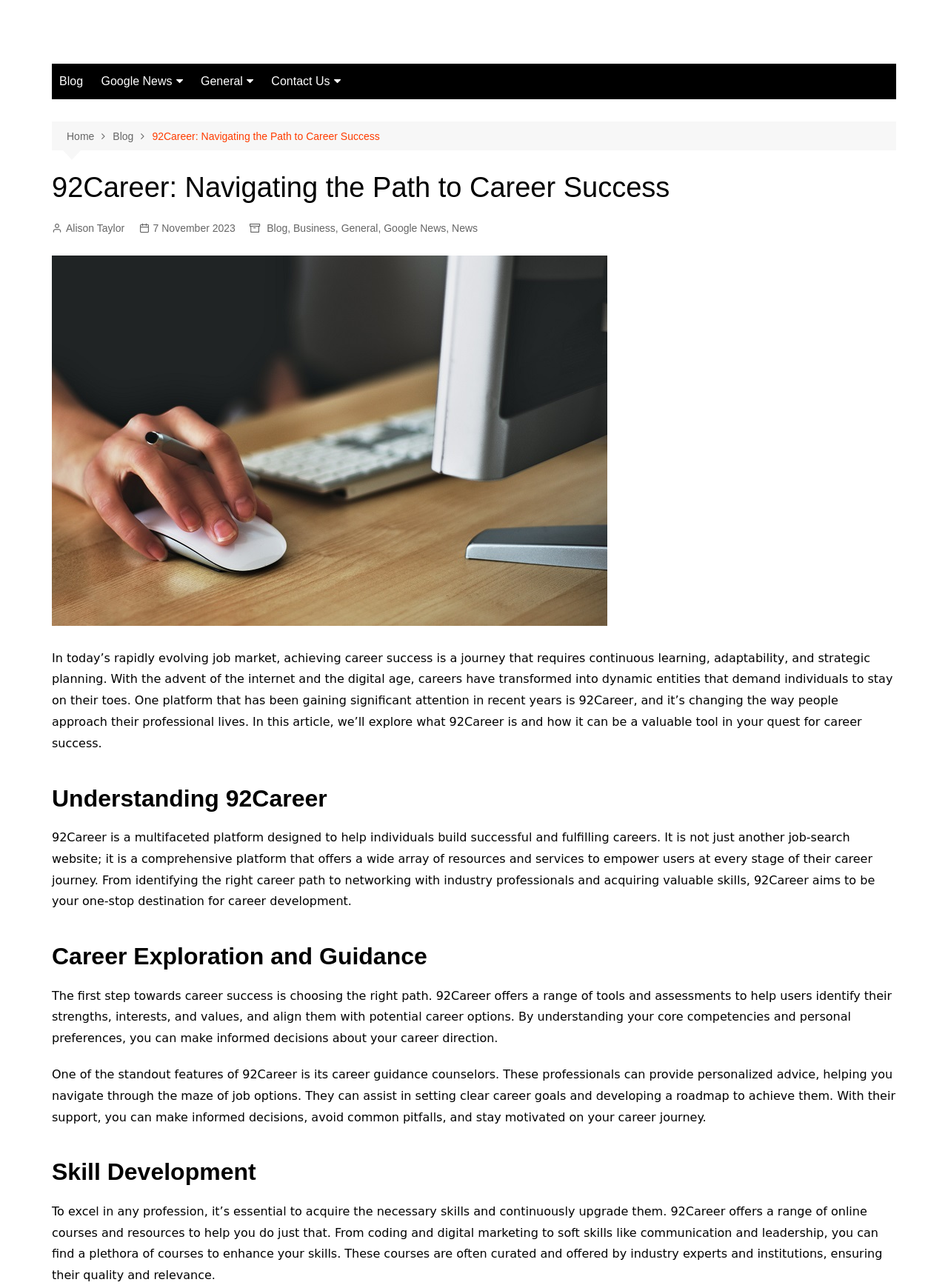Please predict the bounding box coordinates of the element's region where a click is necessary to complete the following instruction: "Explore the 'Career Exploration and Guidance' section". The coordinates should be represented by four float numbers between 0 and 1, i.e., [left, top, right, bottom].

[0.055, 0.732, 0.945, 0.754]